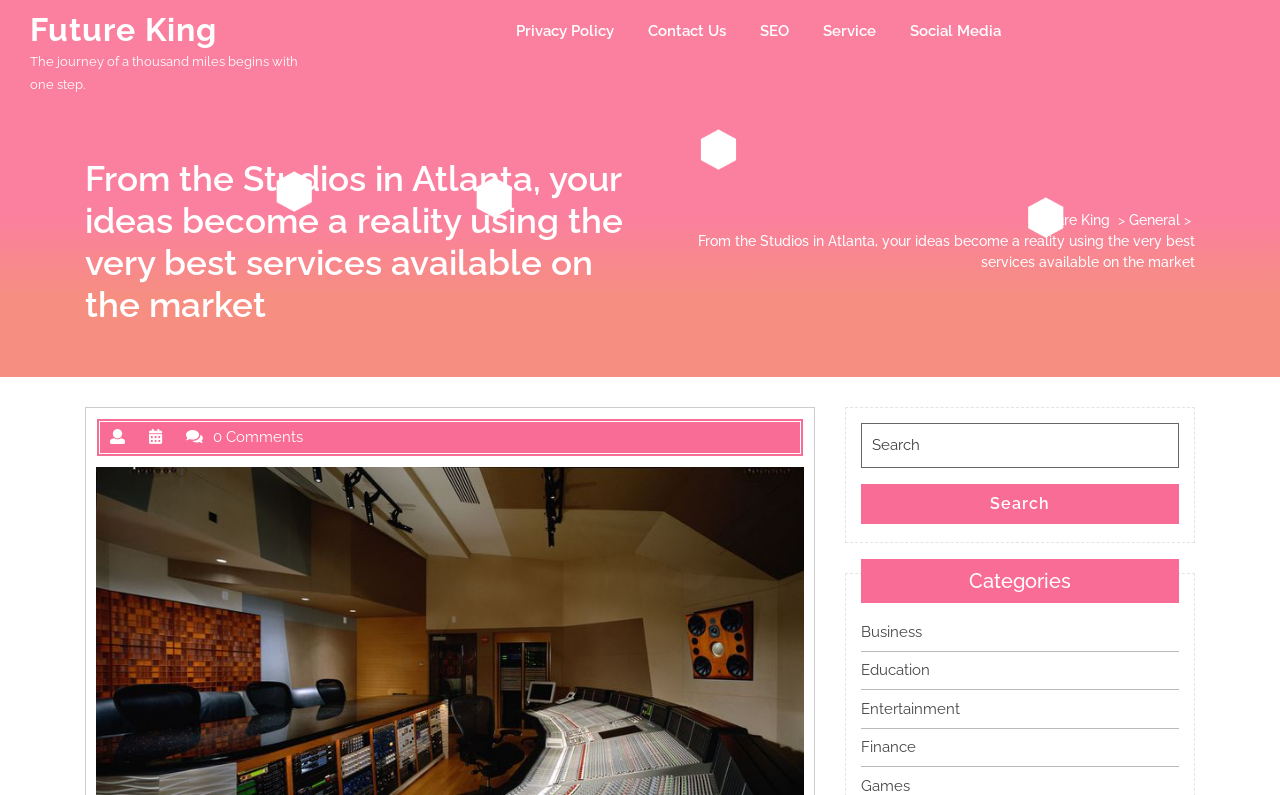Please find the bounding box coordinates of the element's region to be clicked to carry out this instruction: "Search for something".

[0.673, 0.532, 0.921, 0.588]